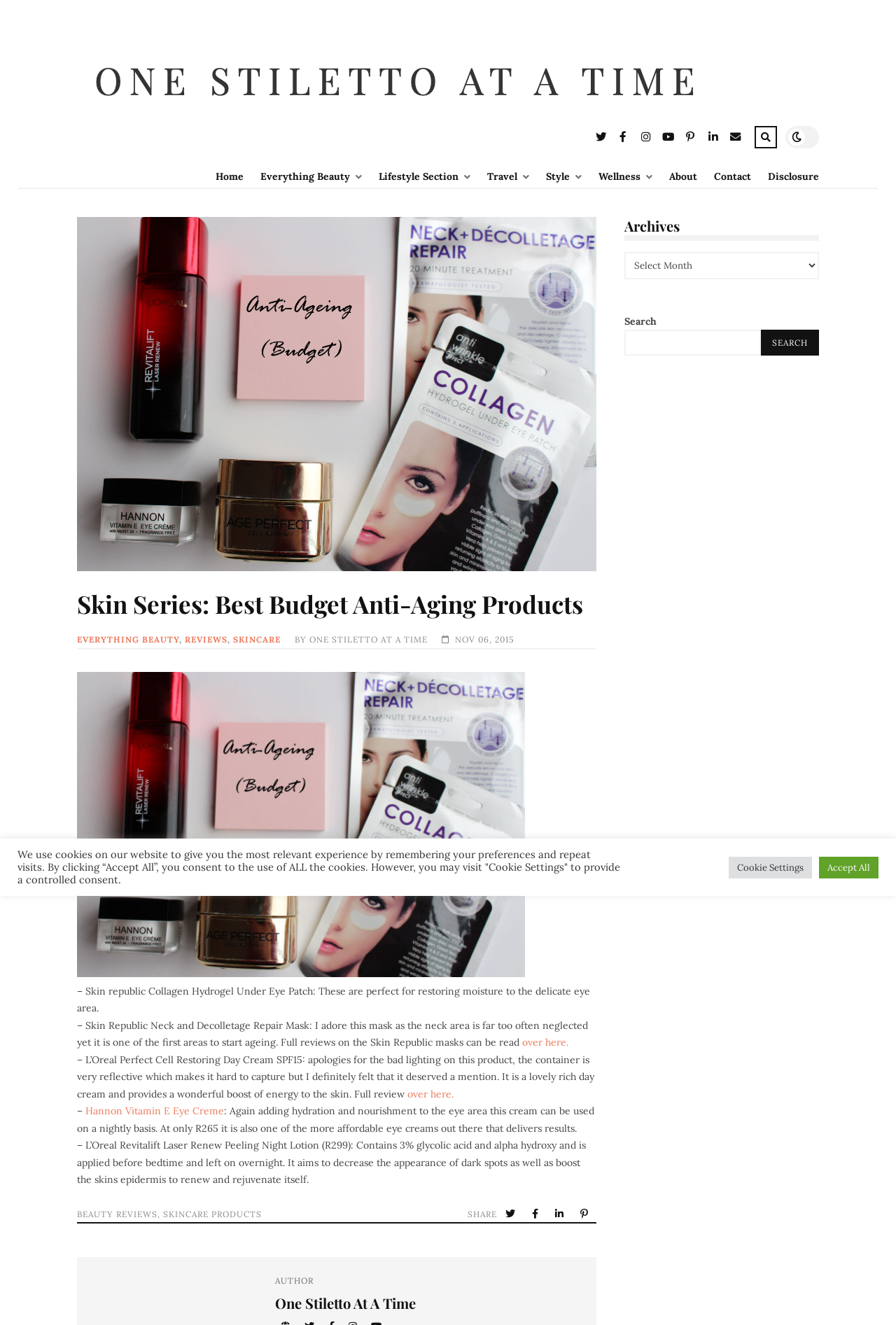What is the name of the website?
Based on the image, answer the question with a single word or brief phrase.

One Stiletto At A Time